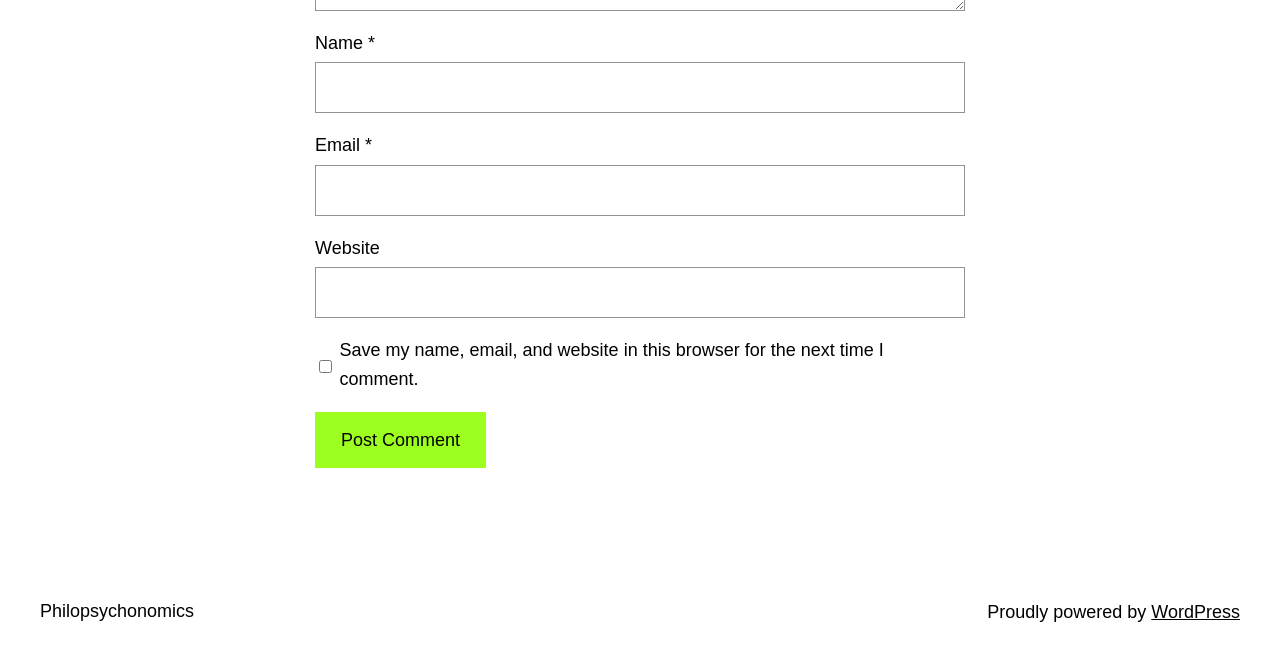What is the function of the checkbox?
Provide a detailed and extensive answer to the question.

The checkbox has a label 'Save my name, email, and website in this browser for the next time I comment.' and is not checked by default, indicating its function is to save the user's comment information for future use.